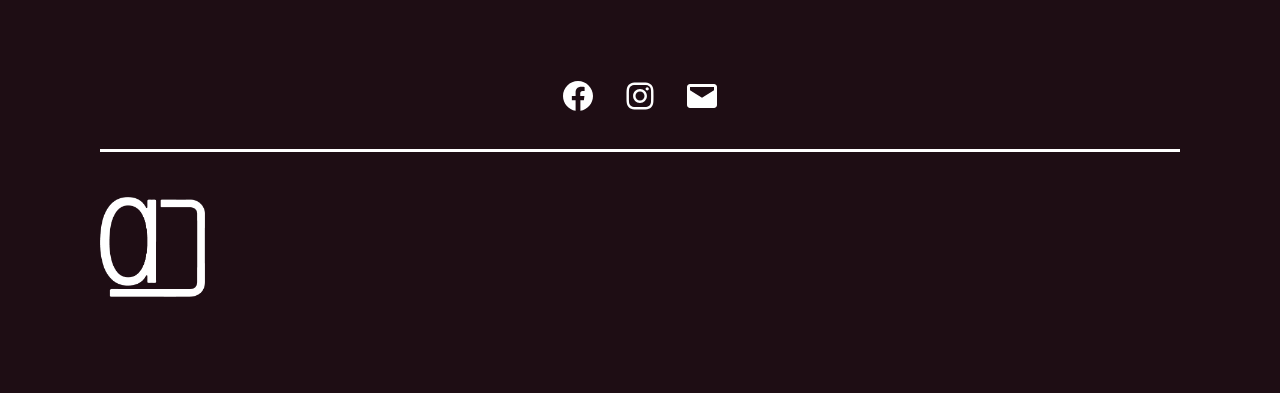What is the type of the element with the text 'Email'?
Using the picture, provide a one-word or short phrase answer.

Link